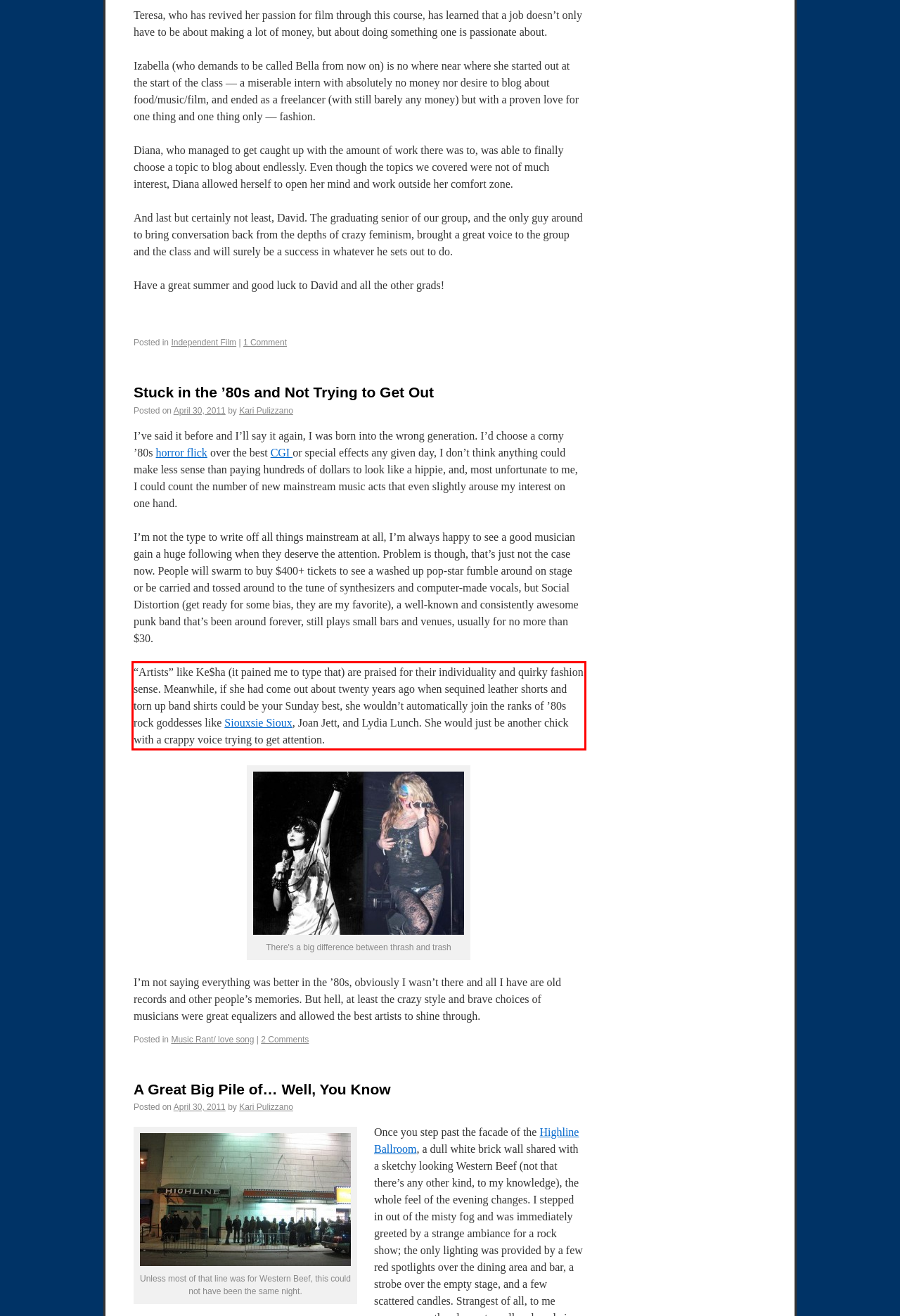You are provided with a screenshot of a webpage containing a red bounding box. Please extract the text enclosed by this red bounding box.

“Artists” like Ke$ha (it pained me to type that) are praised for their individuality and quirky fashion sense. Meanwhile, if she had come out about twenty years ago when sequined leather shorts and torn up band shirts could be your Sunday best, she wouldn’t automatically join the ranks of ’80s rock goddesses like Siouxsie Sioux, Joan Jett, and Lydia Lunch. She would just be another chick with a crappy voice trying to get attention.